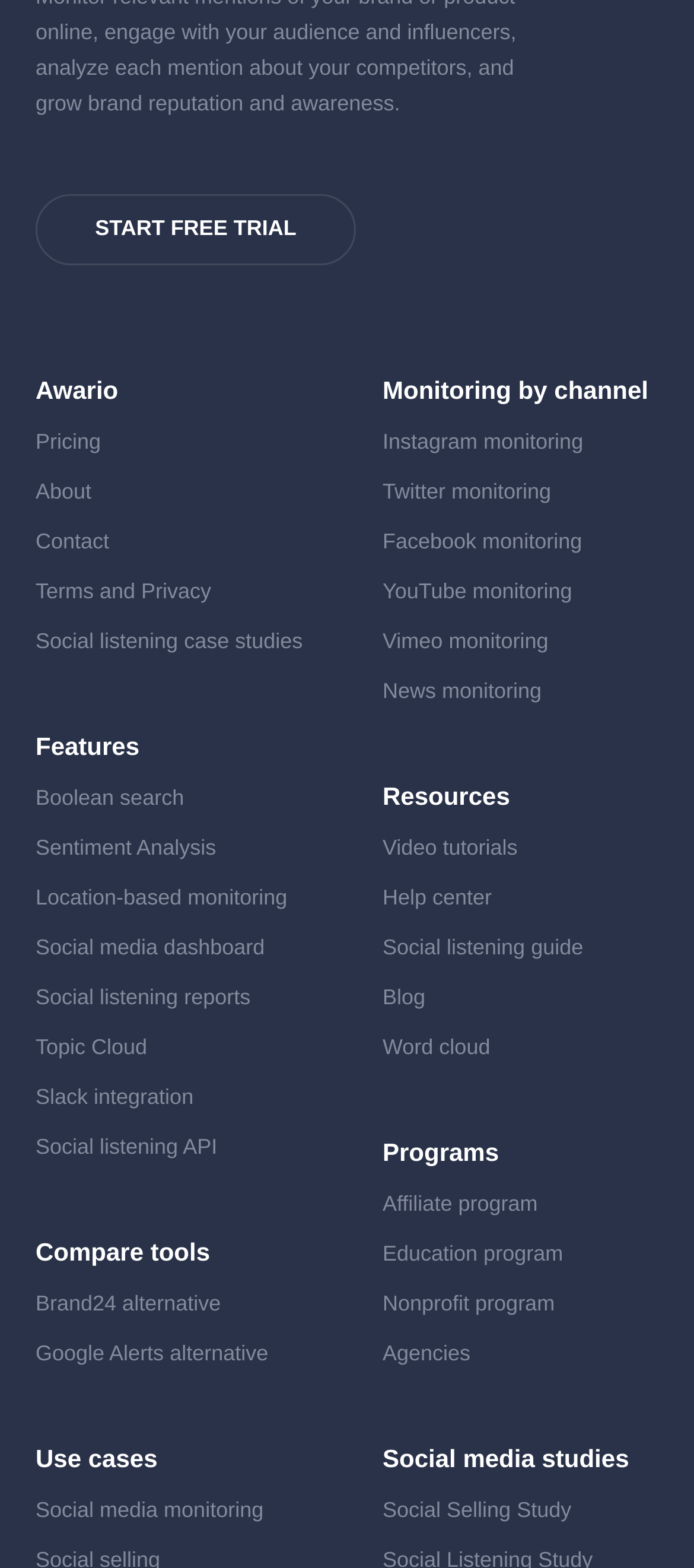Using the provided description Social media studies, find the bounding box coordinates for the UI element. Provide the coordinates in (top-left x, top-left y, bottom-right x, bottom-right y) format, ensuring all values are between 0 and 1.

[0.551, 0.921, 0.906, 0.939]